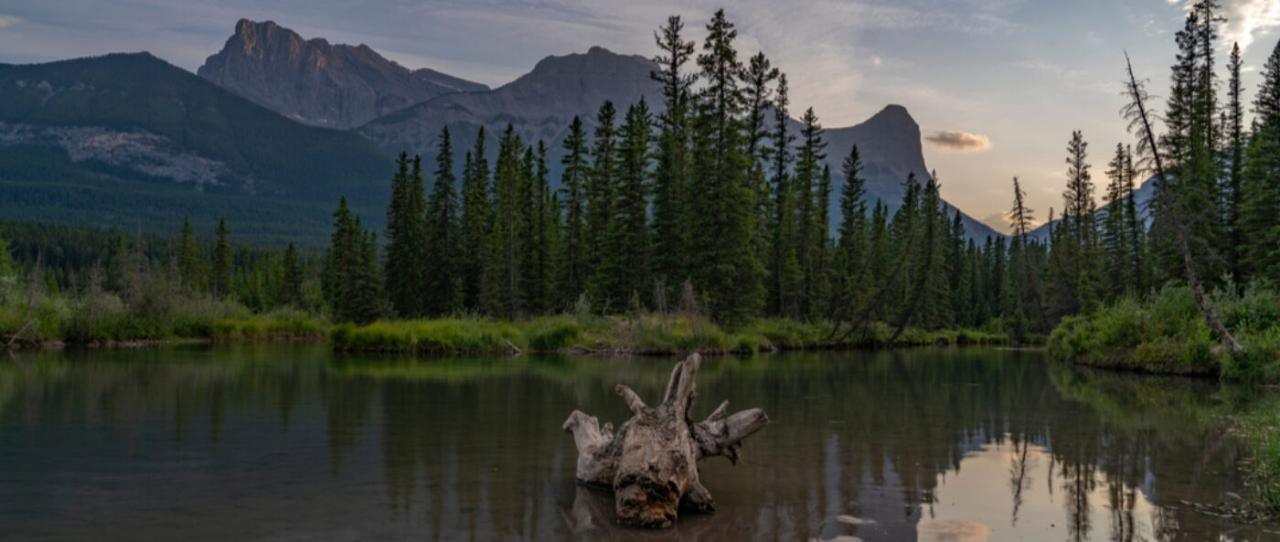Please give a succinct answer using a single word or phrase:
What type of scene does the image depict?

Landscape